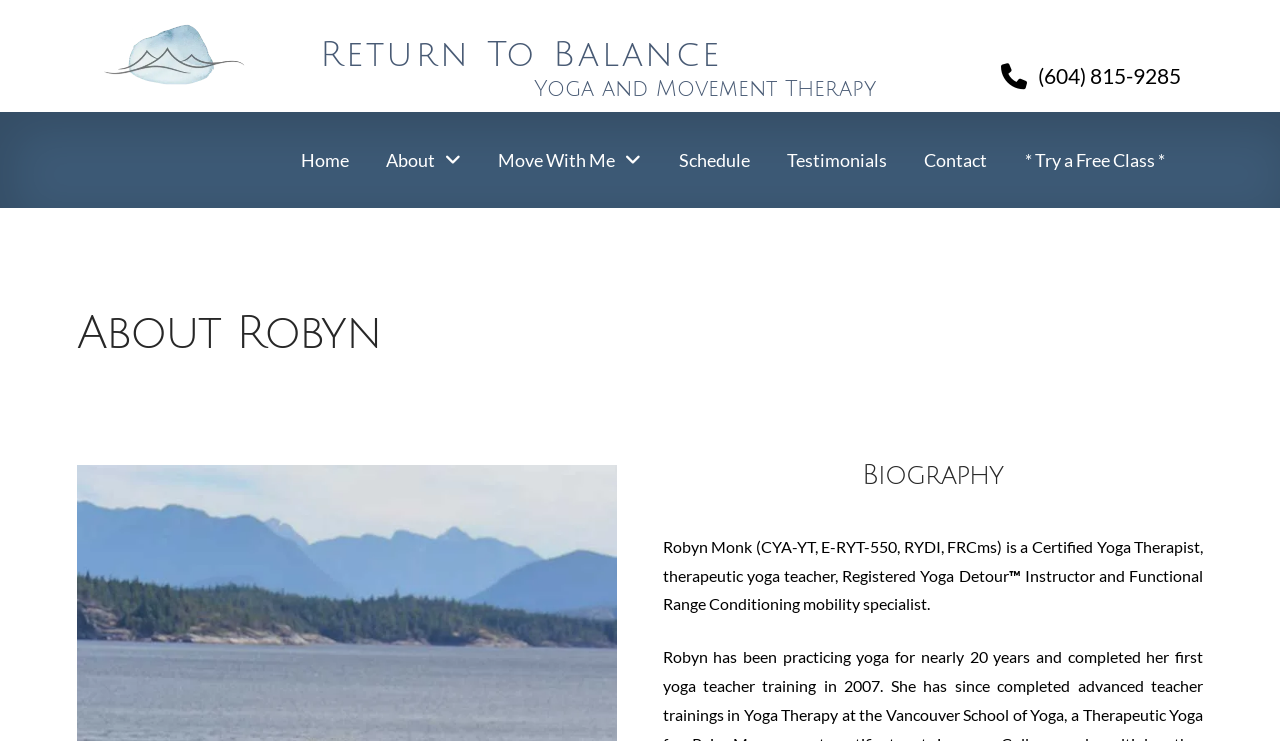Create a full and detailed caption for the entire webpage.

The webpage is about Robyn Monk, a certified Yoga Therapist in Squamish, B.C. At the top left corner, there is a logo image of "Return-to-Balance". Next to it, there is a heading "Return To Balance" followed by another heading "Yoga and Movement Therapy". On the top right corner, there is a heading displaying a phone number "(604) 815-9285".

Below the top section, there is a navigation menu with six links: "Home", "About", "Move With Me", "Schedule", "Testimonials", and "Contact", as well as a promotional link "* Try a Free Class *". 

The main content of the page is about Robyn Monk's biography. There is a heading "About Robyn" followed by a horizontal separator line. Below the separator, there is a heading "Biography" and a paragraph of text describing Robyn Monk's certifications and specialties as a yoga therapist and instructor. The text is divided into three parts, with a trademark symbol "™" in the middle.